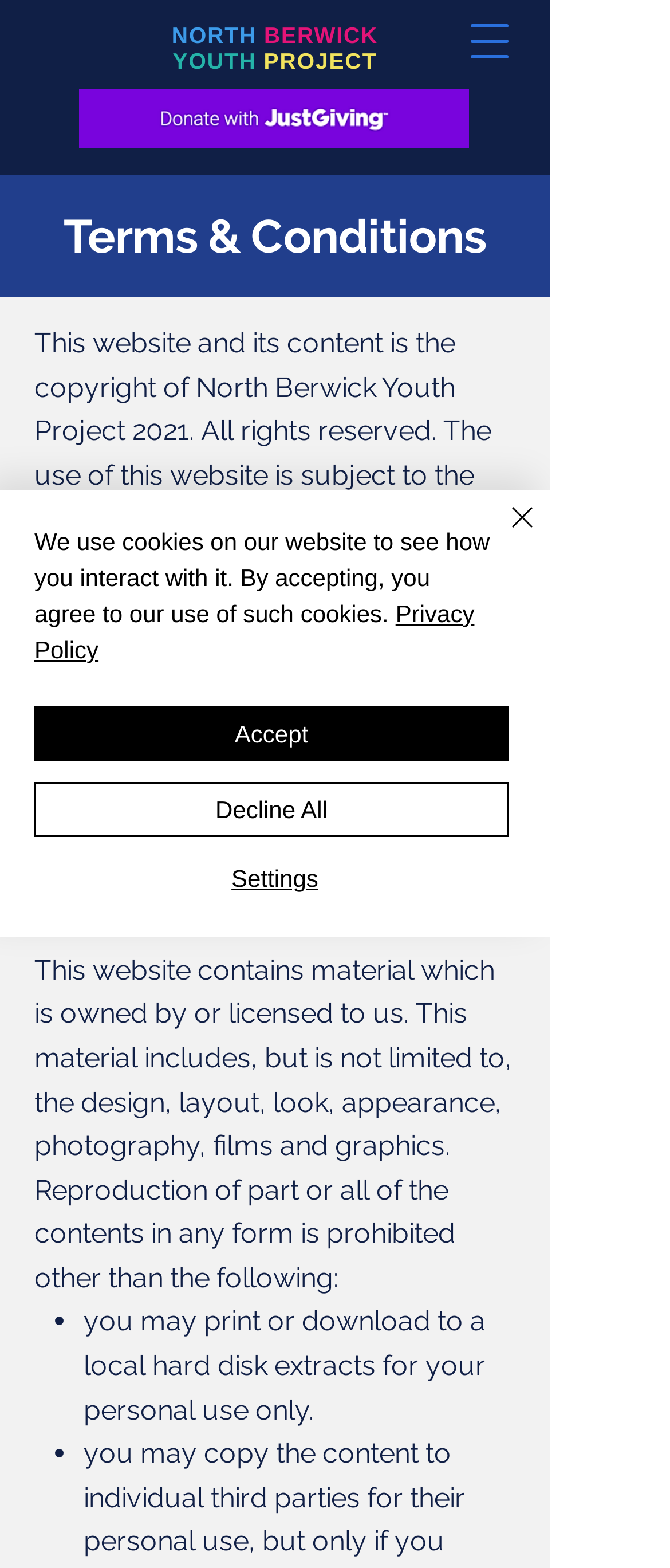Predict the bounding box of the UI element that fits this description: "YOUTH PROJECT".

[0.258, 0.031, 0.563, 0.047]